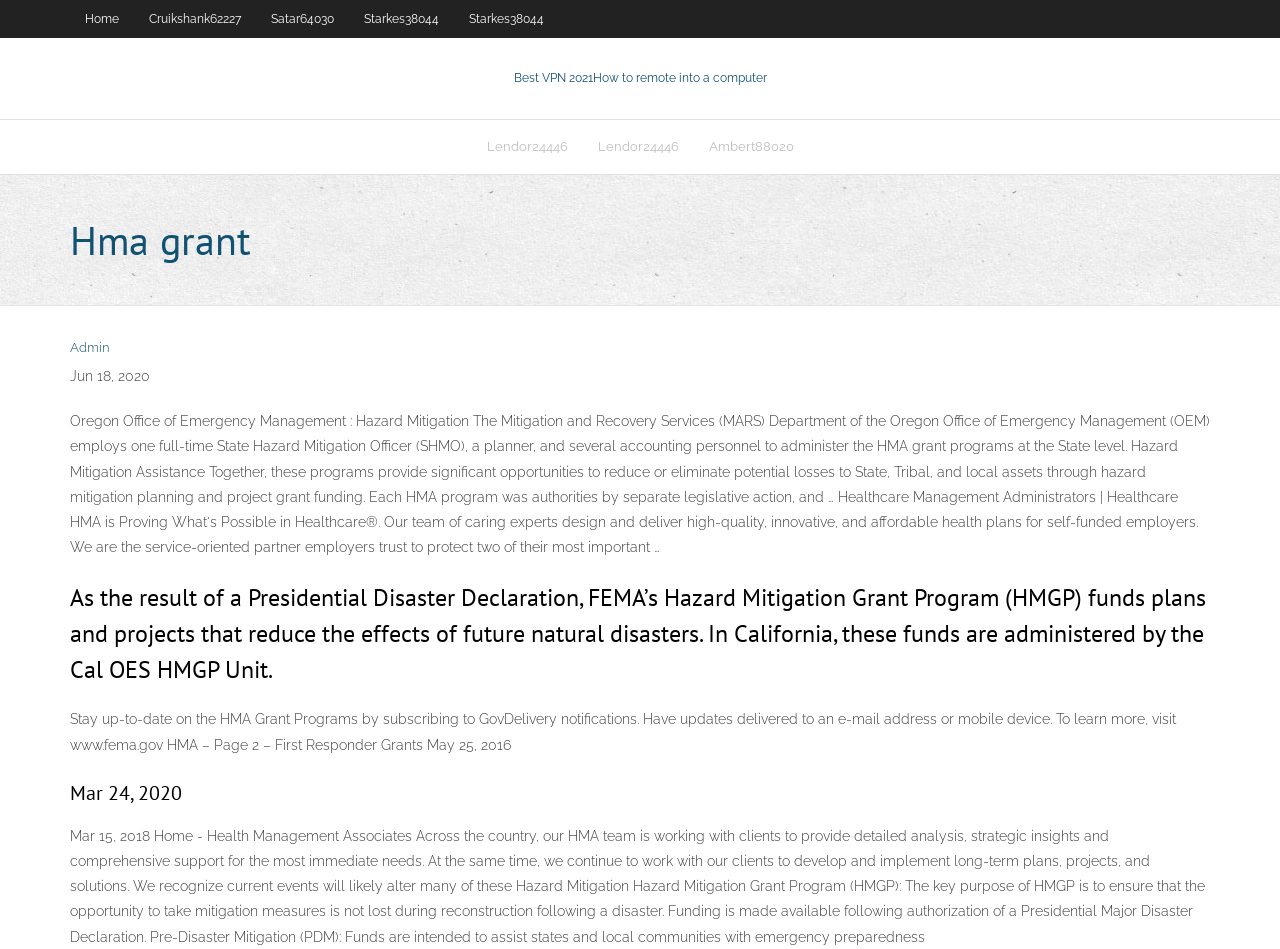Please respond to the question with a concise word or phrase:
What is the name of the program mentioned in the third paragraph?

PDM